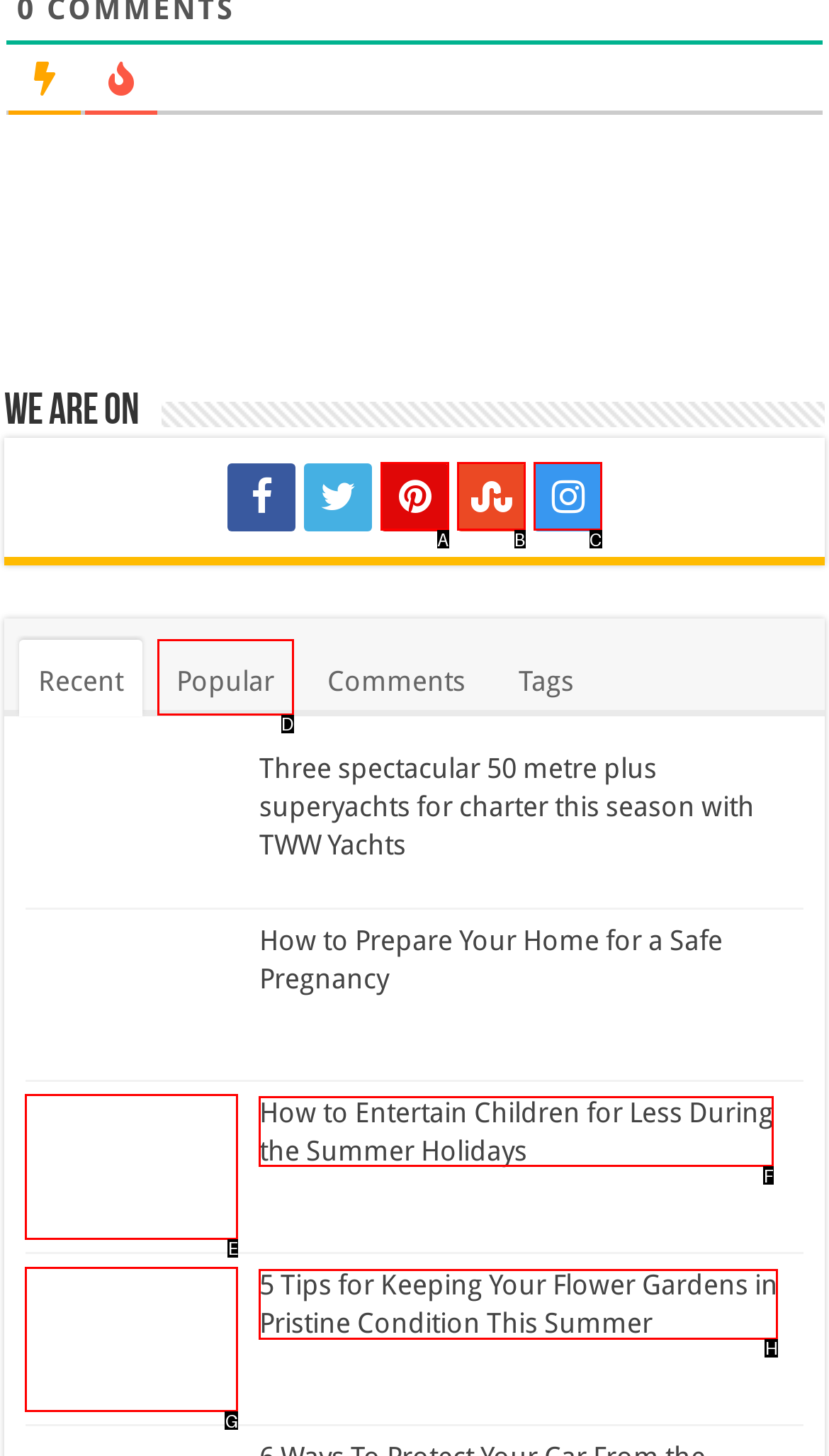Identify the correct UI element to click to follow this instruction: Click on the Popular link
Respond with the letter of the appropriate choice from the displayed options.

D